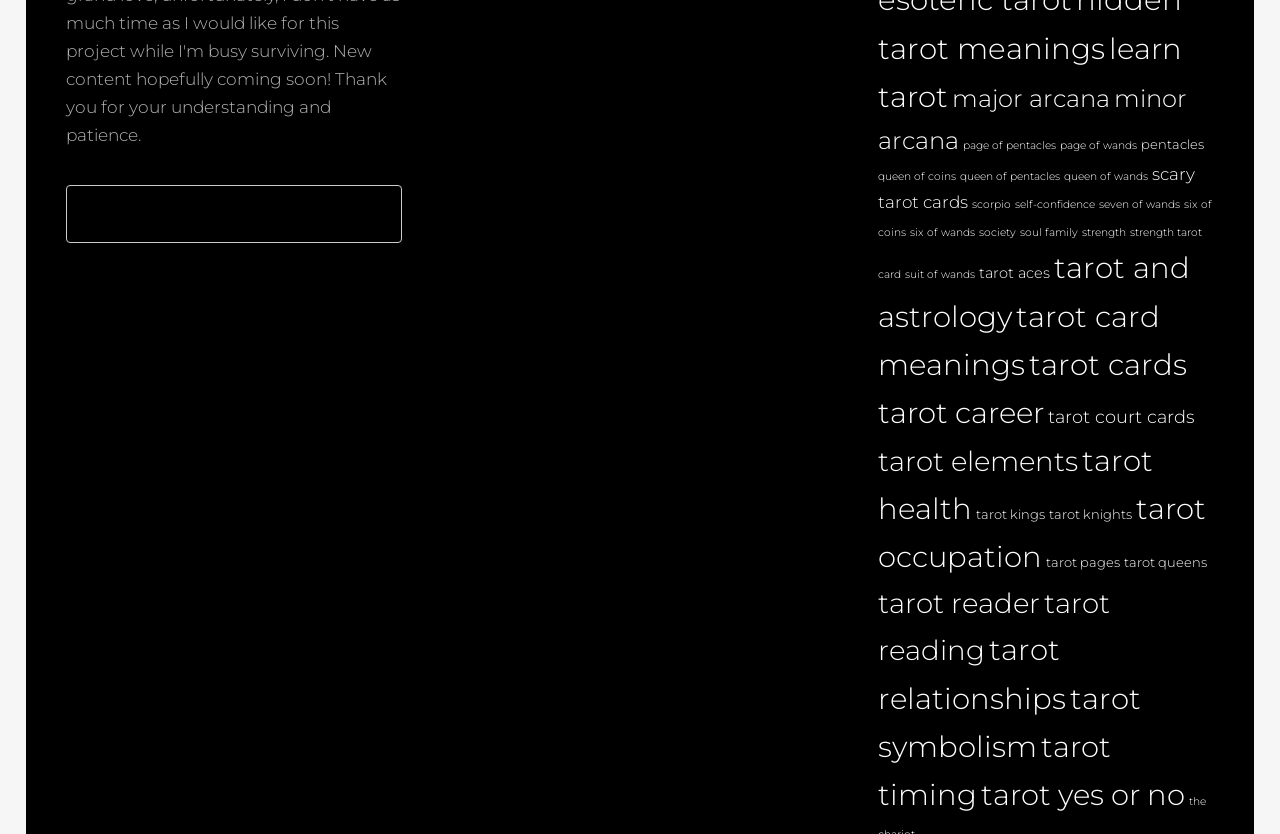Find the bounding box of the element with the following description: "tarot health". The coordinates must be four float numbers between 0 and 1, formatted as [left, top, right, bottom].

[0.686, 0.531, 0.901, 0.631]